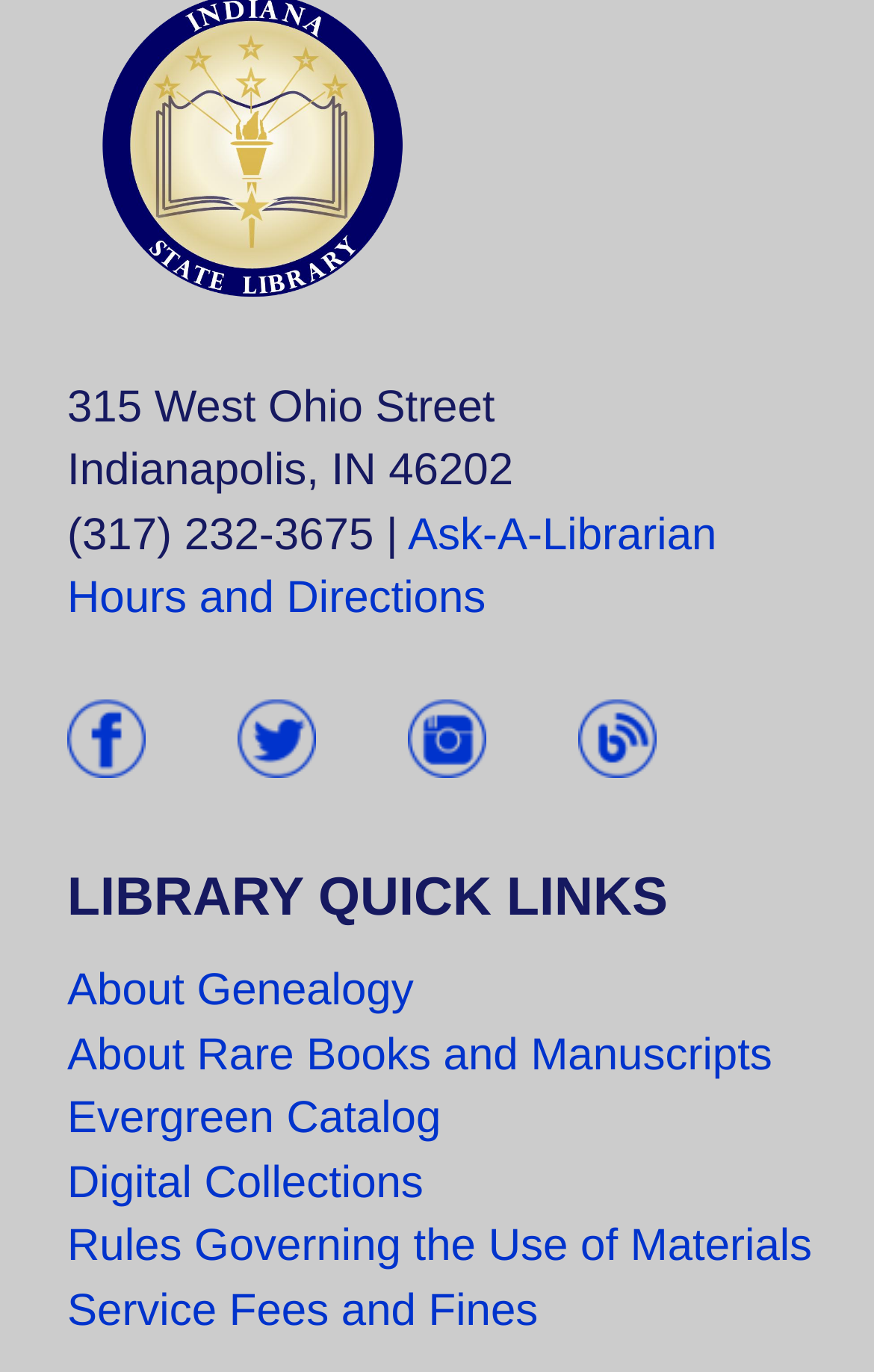What is the phone number of the Indiana State Library?
Using the image as a reference, answer with just one word or a short phrase.

(317) 232-3675